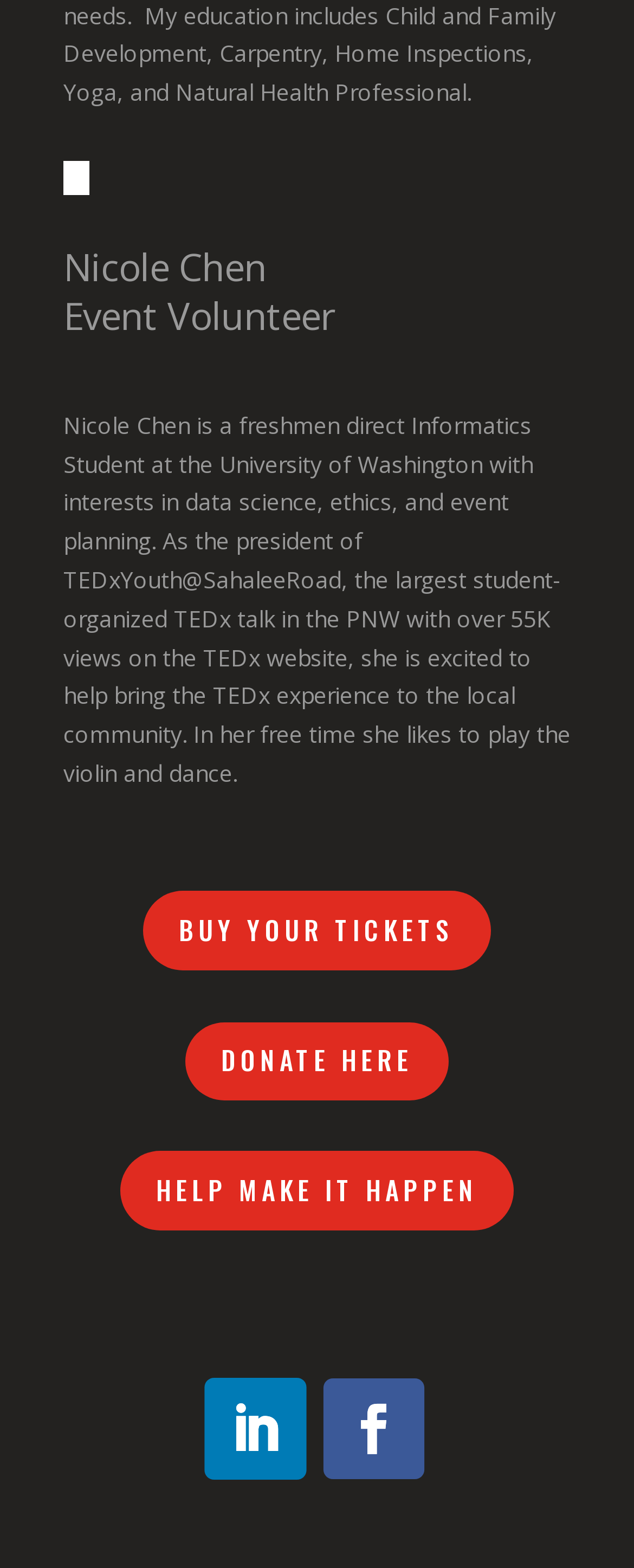Answer the question in a single word or phrase:
What is Nicole Chen's major?

Informatics